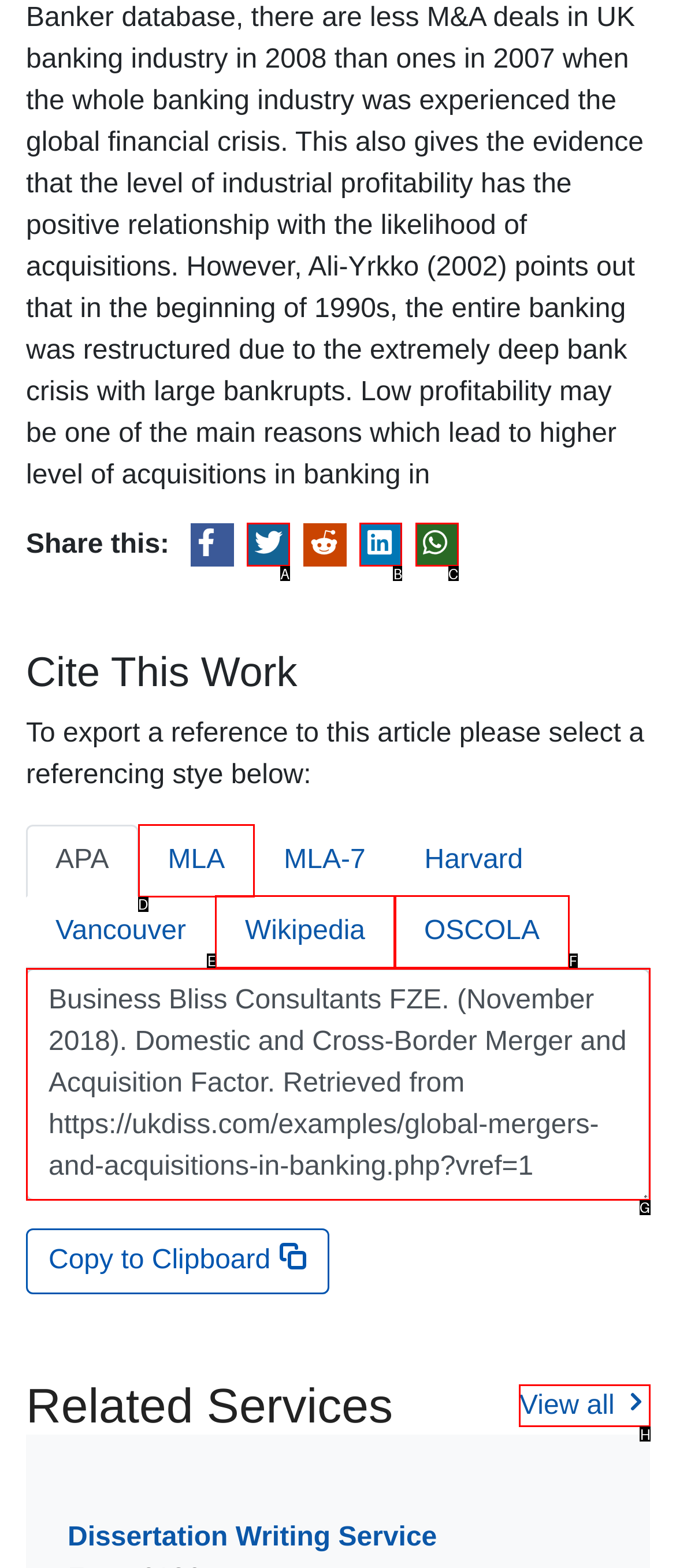Tell me which element should be clicked to achieve the following objective: View all related services
Reply with the letter of the correct option from the displayed choices.

H